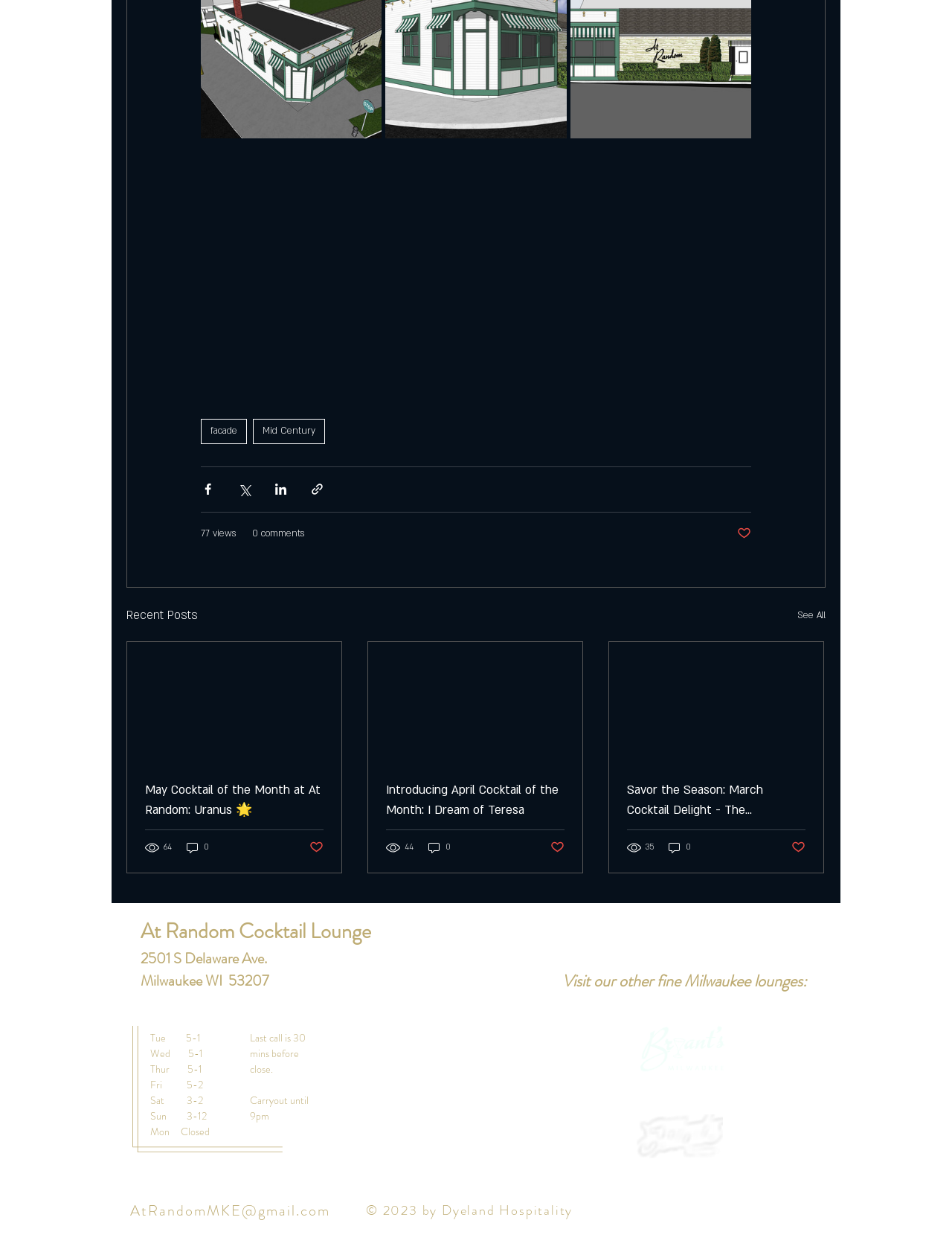Please identify the bounding box coordinates of the area that needs to be clicked to fulfill the following instruction: "Read the 'May Cocktail of the Month at At Random: Uranus ' article."

[0.152, 0.623, 0.34, 0.655]